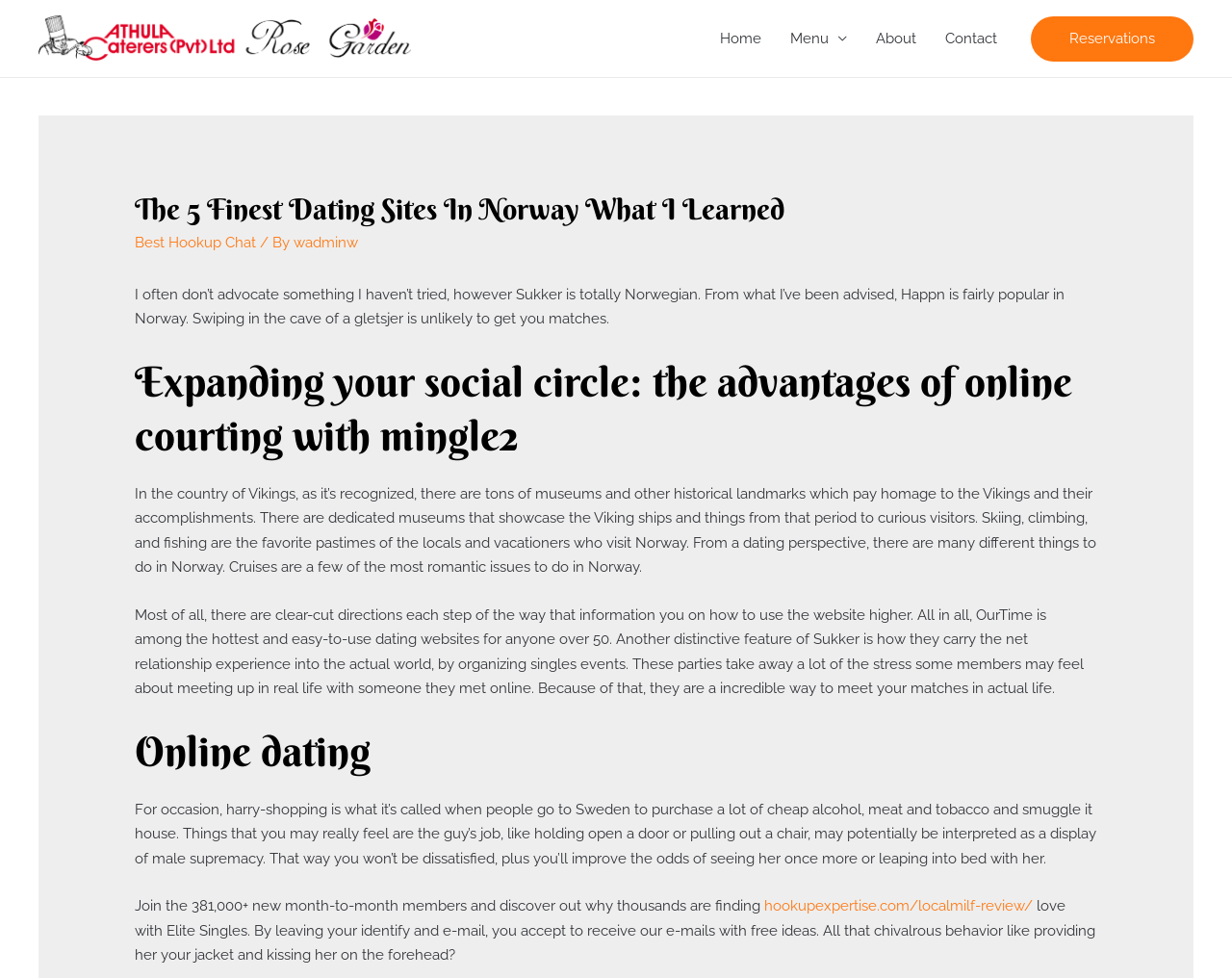Please specify the bounding box coordinates of the clickable region necessary for completing the following instruction: "Click on the 'Contact' link". The coordinates must consist of four float numbers between 0 and 1, i.e., [left, top, right, bottom].

[0.755, 0.0, 0.821, 0.079]